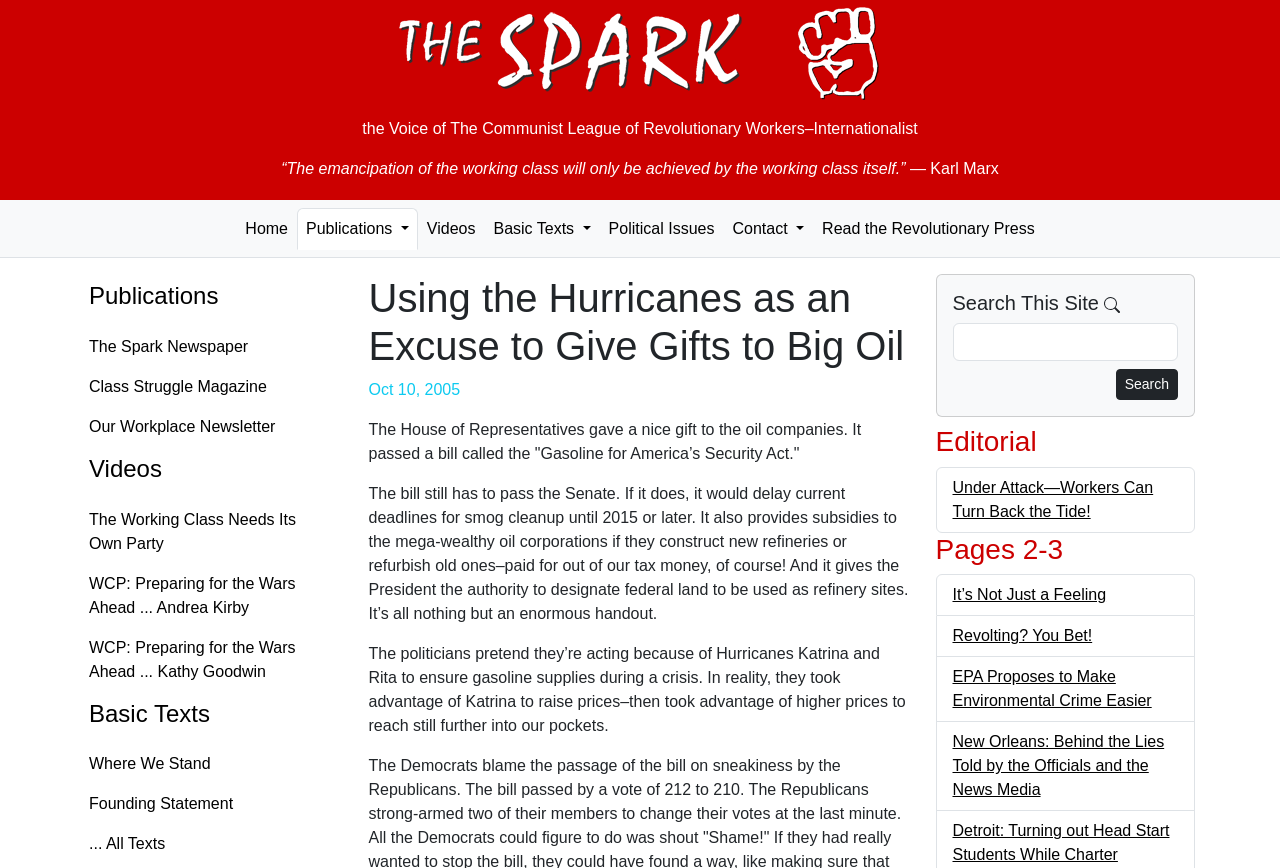Identify and provide the text of the main header on the webpage.

Using the Hurricanes as an Excuse to Give Gifts to Big Oil